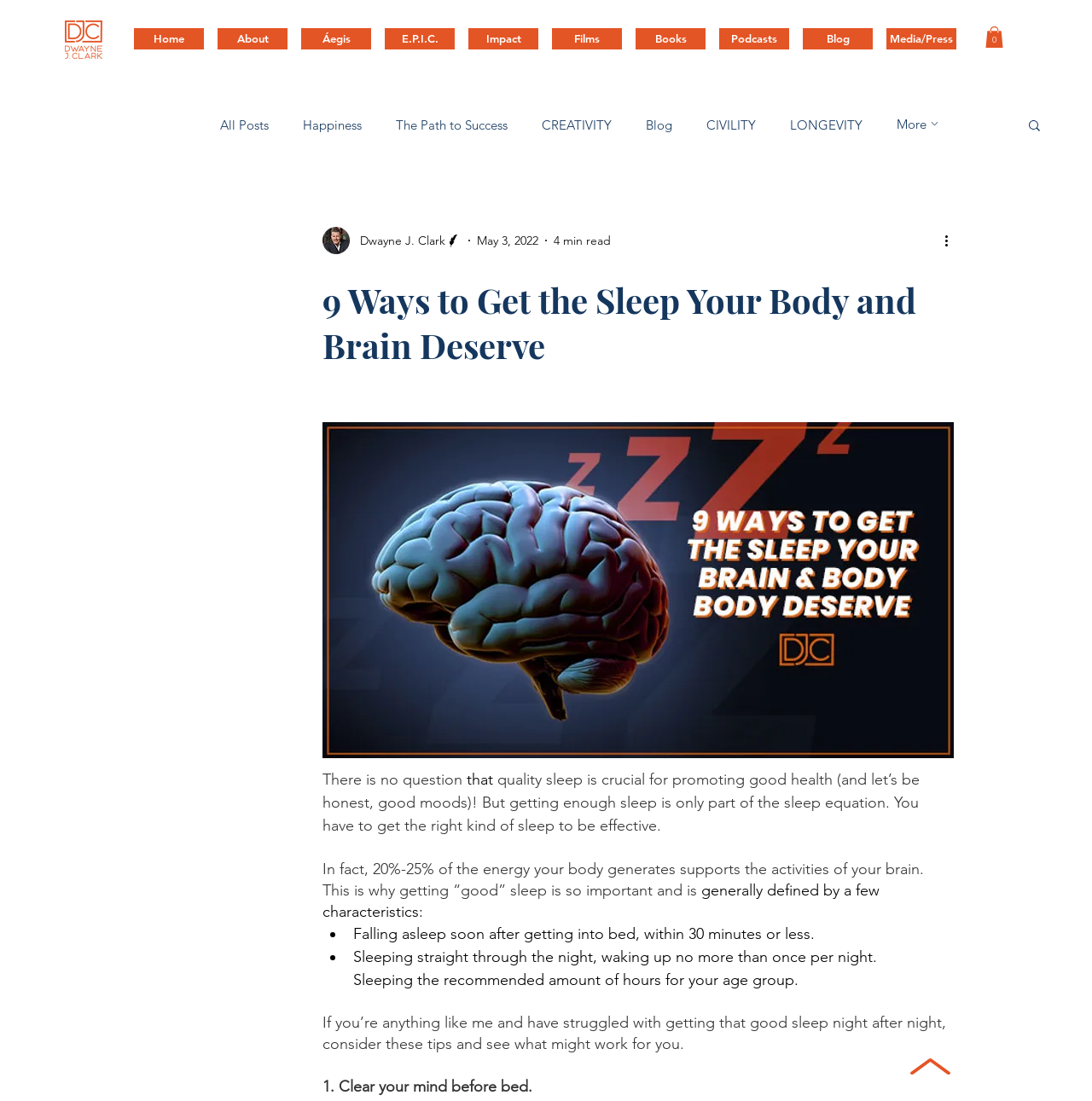Could you specify the bounding box coordinates for the clickable section to complete the following instruction: "visit Whosoever website"?

None